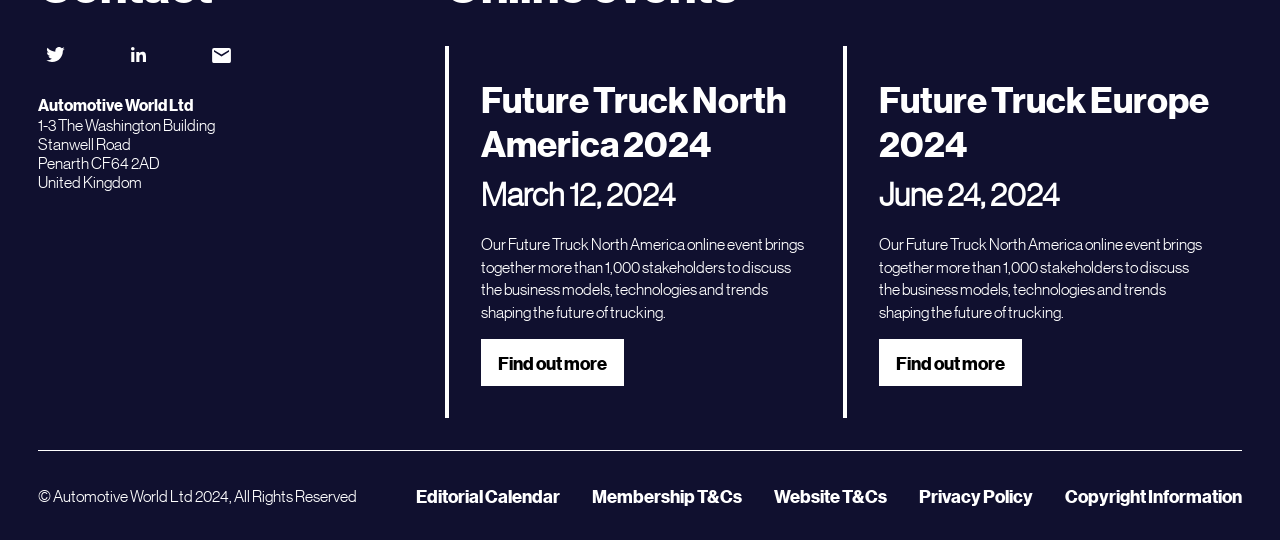What is the location of the company?
Based on the screenshot, provide your answer in one word or phrase.

Penarth, United Kingdom